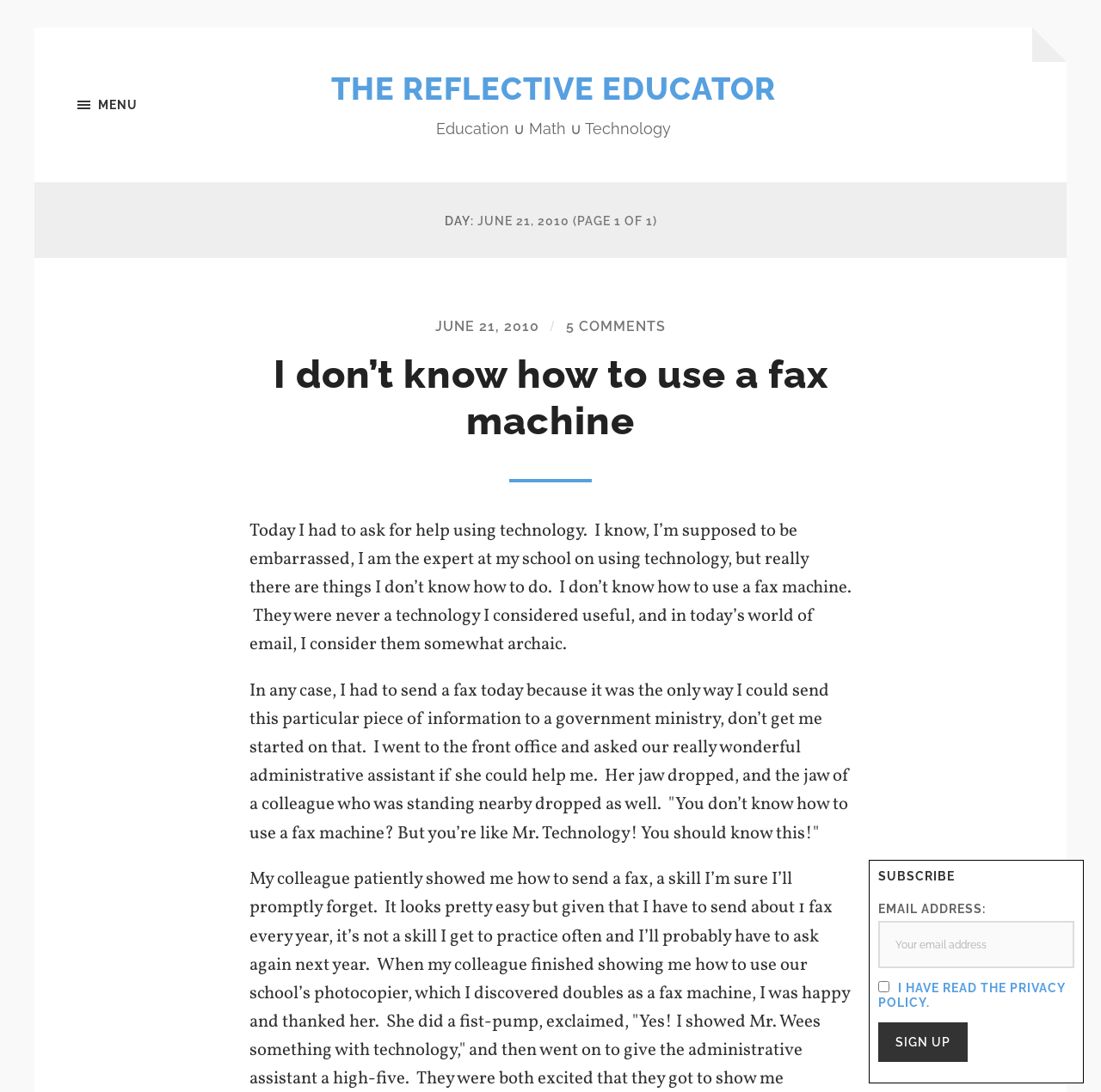What is the role of the administrative assistant mentioned in the blog post?
Refer to the screenshot and respond with a concise word or phrase.

Helping with fax machine